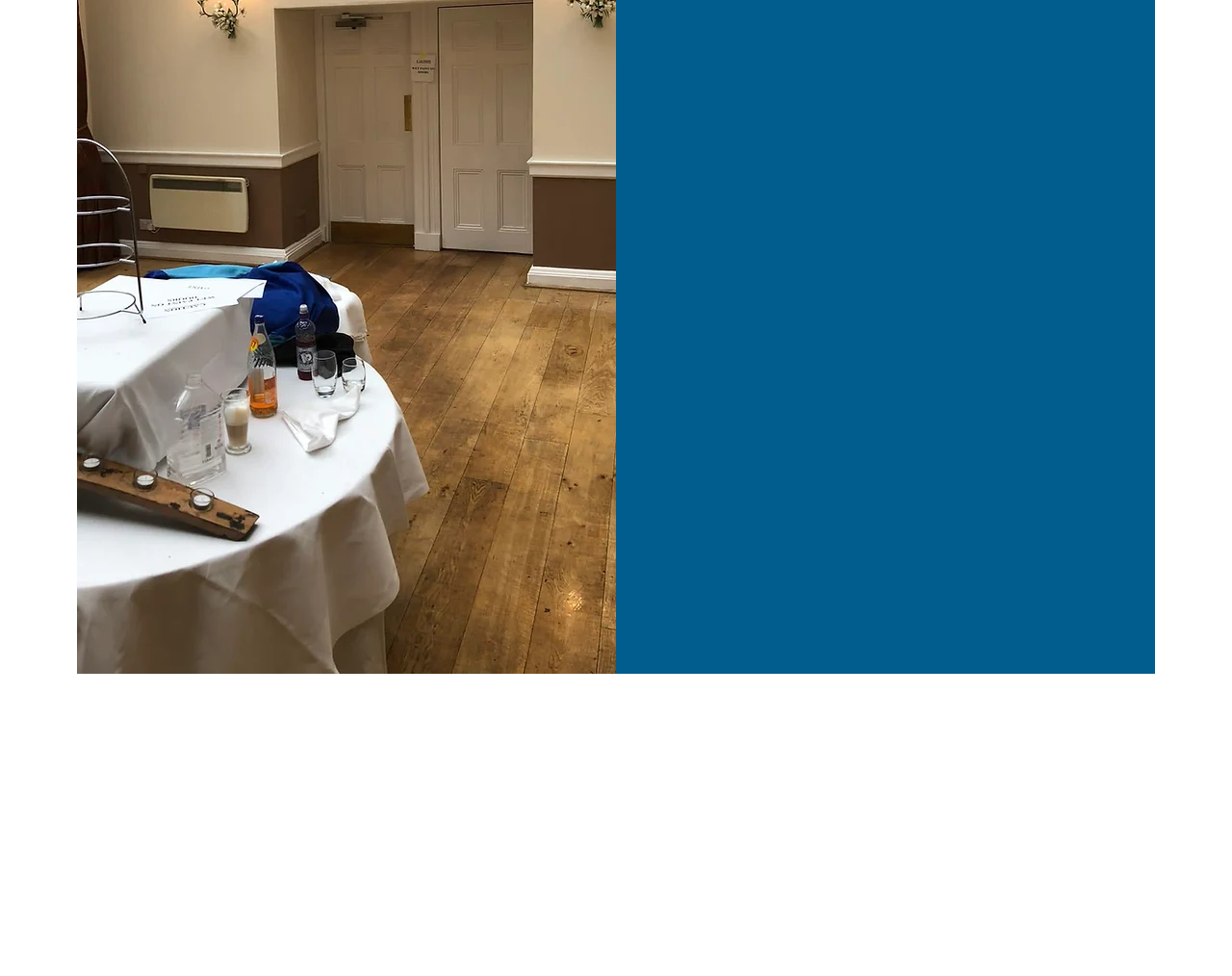What services does West Décor provide?
Using the details shown in the screenshot, provide a comprehensive answer to the question.

Based on the webpage, West Décor provides an extensive range of interior and exterior decorating services, which includes painting and decorating services, interior and exterior painting, decorating, paint stripping, plastering, wallpapering, wall stripping, ames taping, and property renovations.